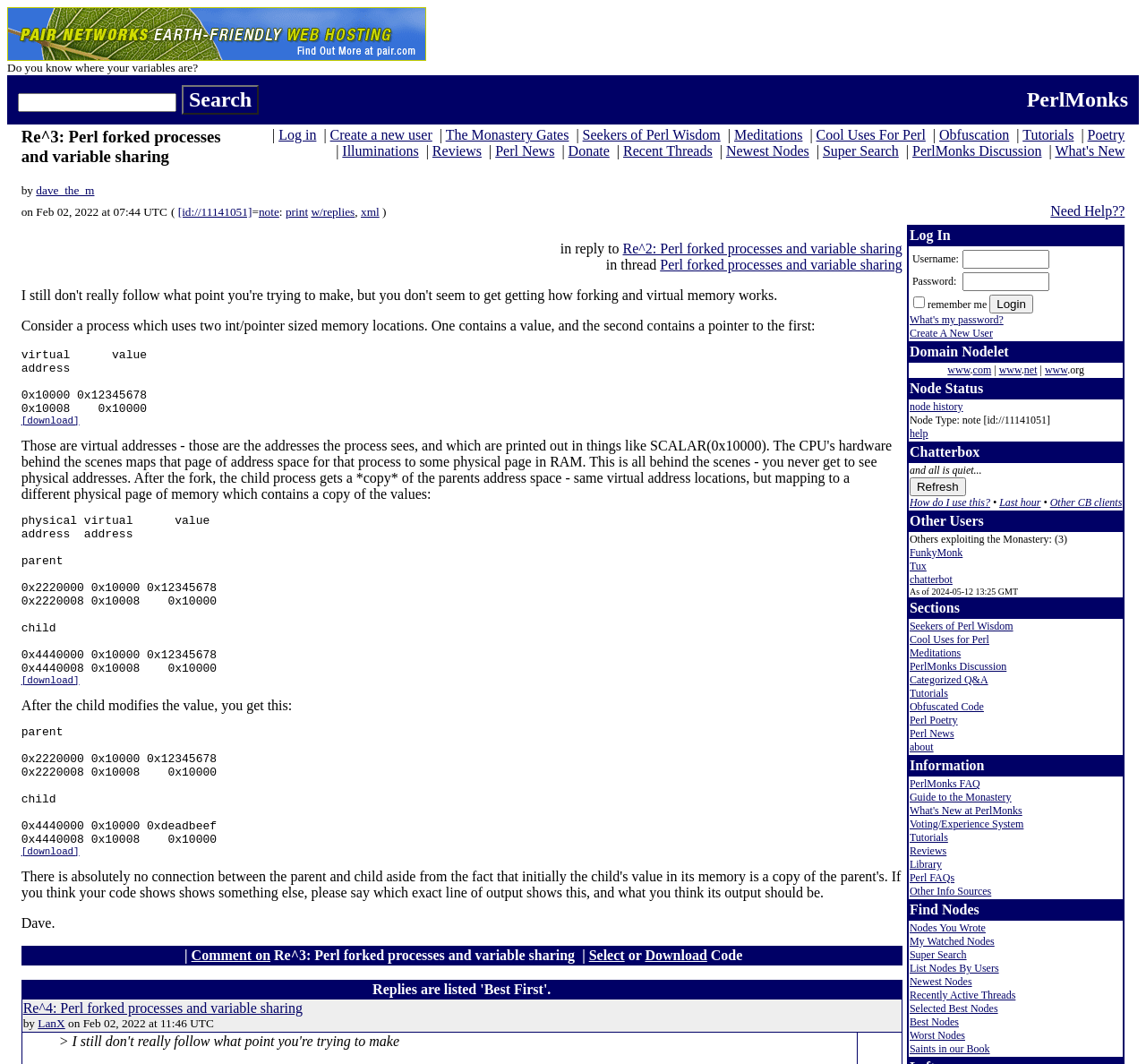Using the details in the image, give a detailed response to the question below:
What is the title of the discussion?

I found the title of the discussion by looking at the heading element with the text 'Re^3: Perl forked processes and variable sharing' which is located in the LayoutTableCell with the bounding box coordinates [0.018, 0.119, 0.201, 0.187].